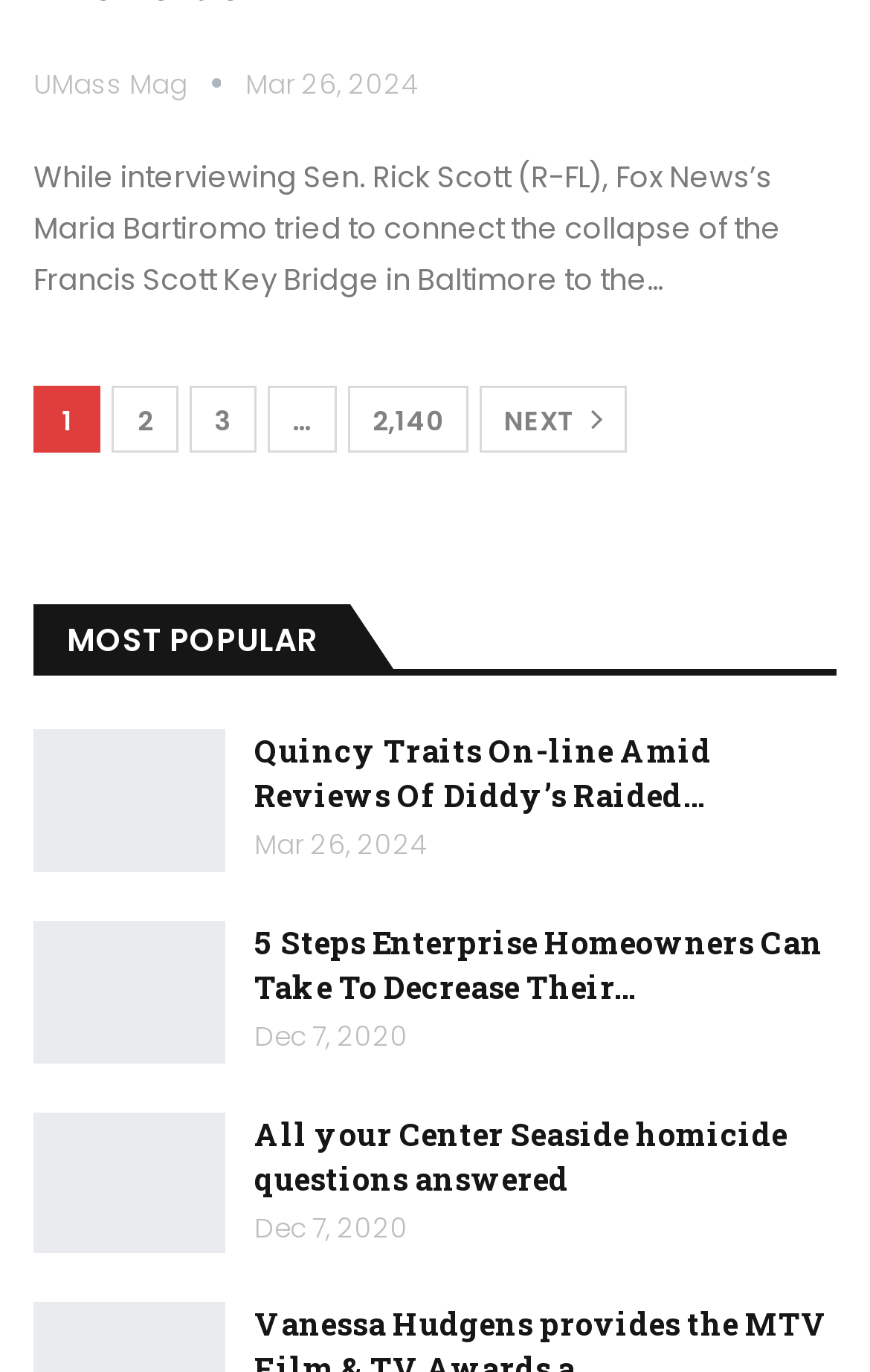Please determine the bounding box coordinates of the element's region to click in order to carry out the following instruction: "Go to the next page". The coordinates should be four float numbers between 0 and 1, i.e., [left, top, right, bottom].

[0.551, 0.282, 0.721, 0.33]